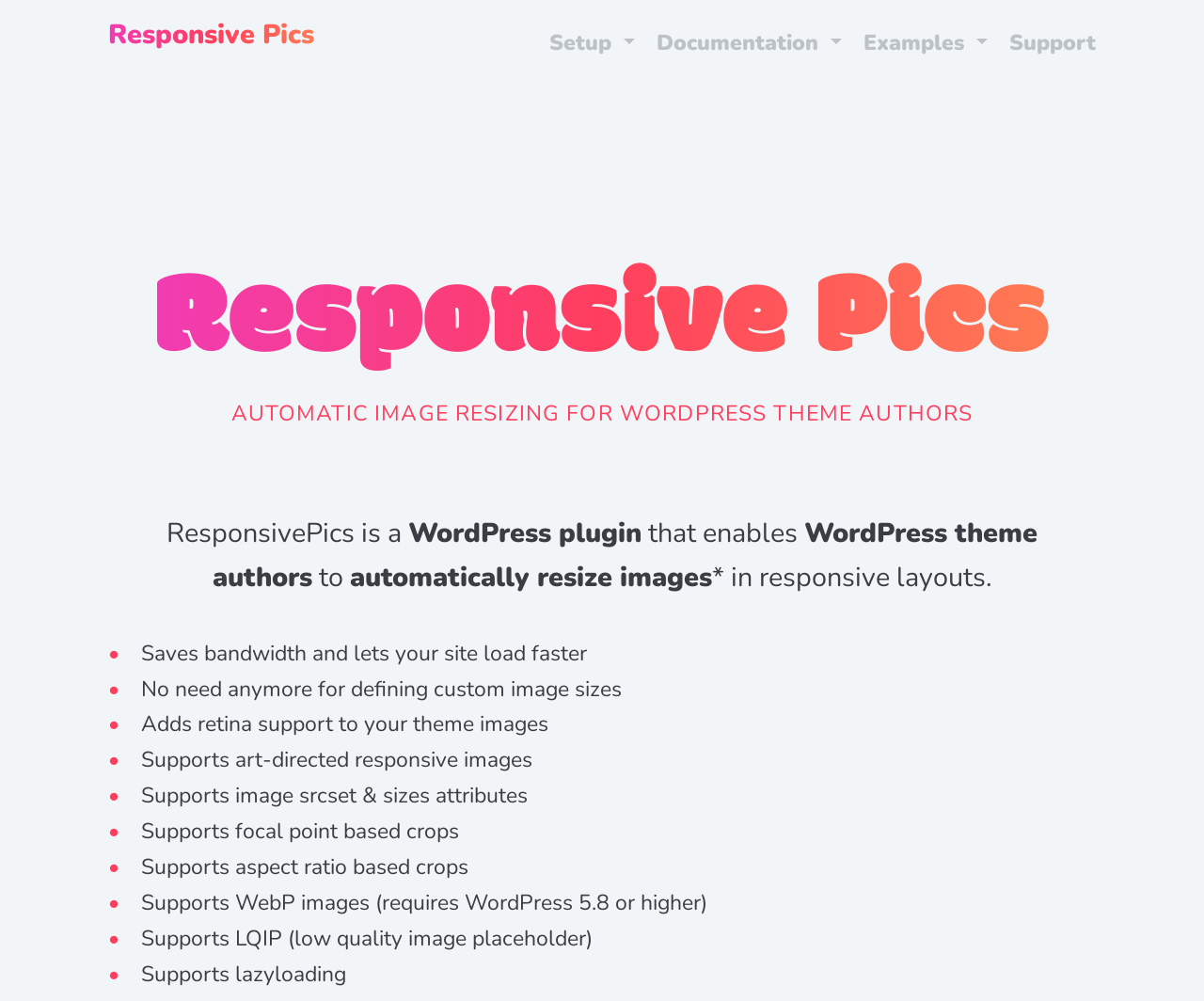Given the description "Responsive Pics", determine the bounding box of the corresponding UI element.

[0.09, 0.0, 0.324, 0.086]